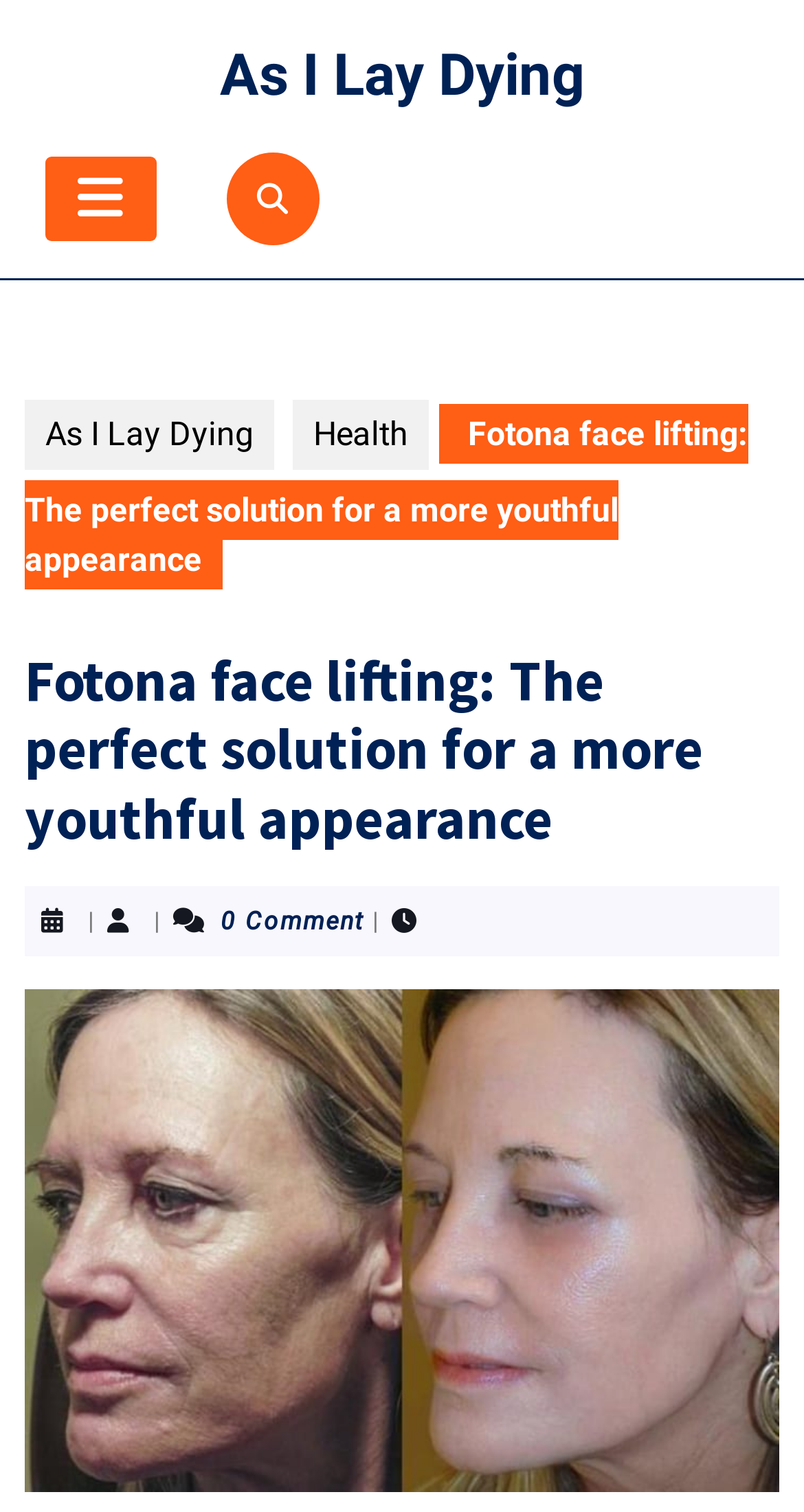Determine the main headline from the webpage and extract its text.

Fotona face lifting: The perfect solution for a more youthful appearance